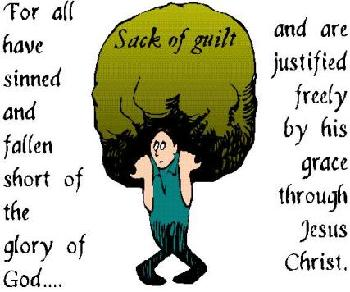Answer the following query concisely with a single word or phrase:
What is written on the sack?

Sack of Guilt